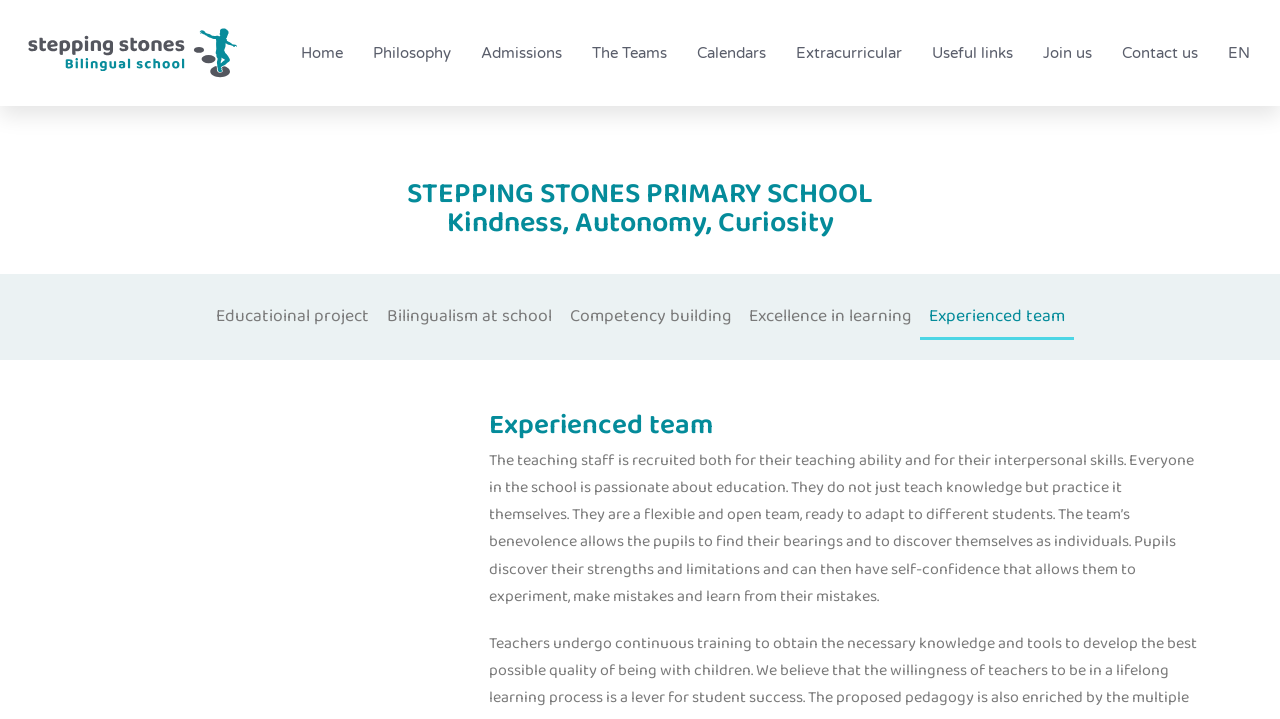Show me the bounding box coordinates of the clickable region to achieve the task as per the instruction: "Click on Home".

[0.235, 0.053, 0.268, 0.095]